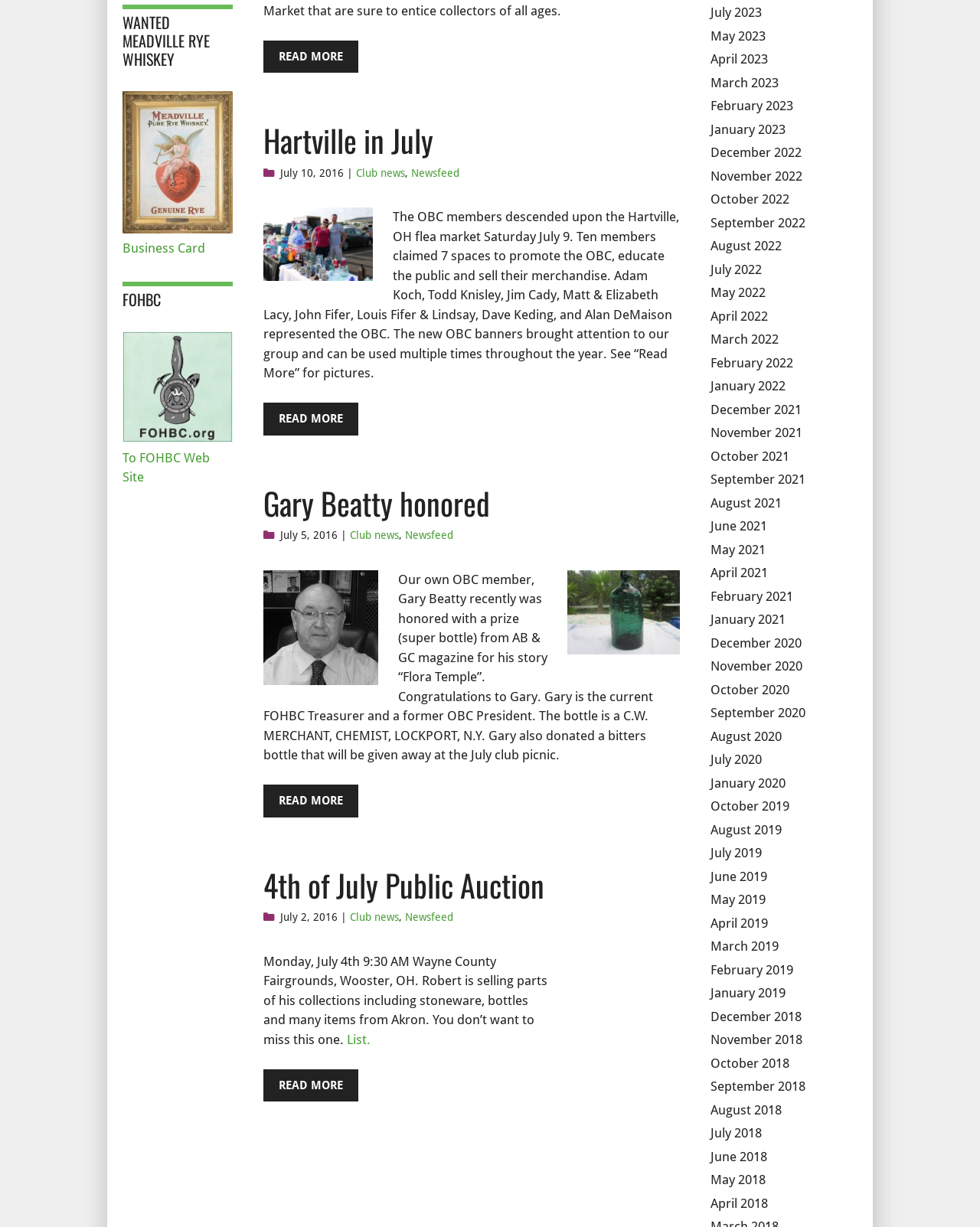Please provide a one-word or short phrase answer to the question:
What is the name of the event mentioned in the first article?

Hartville in July